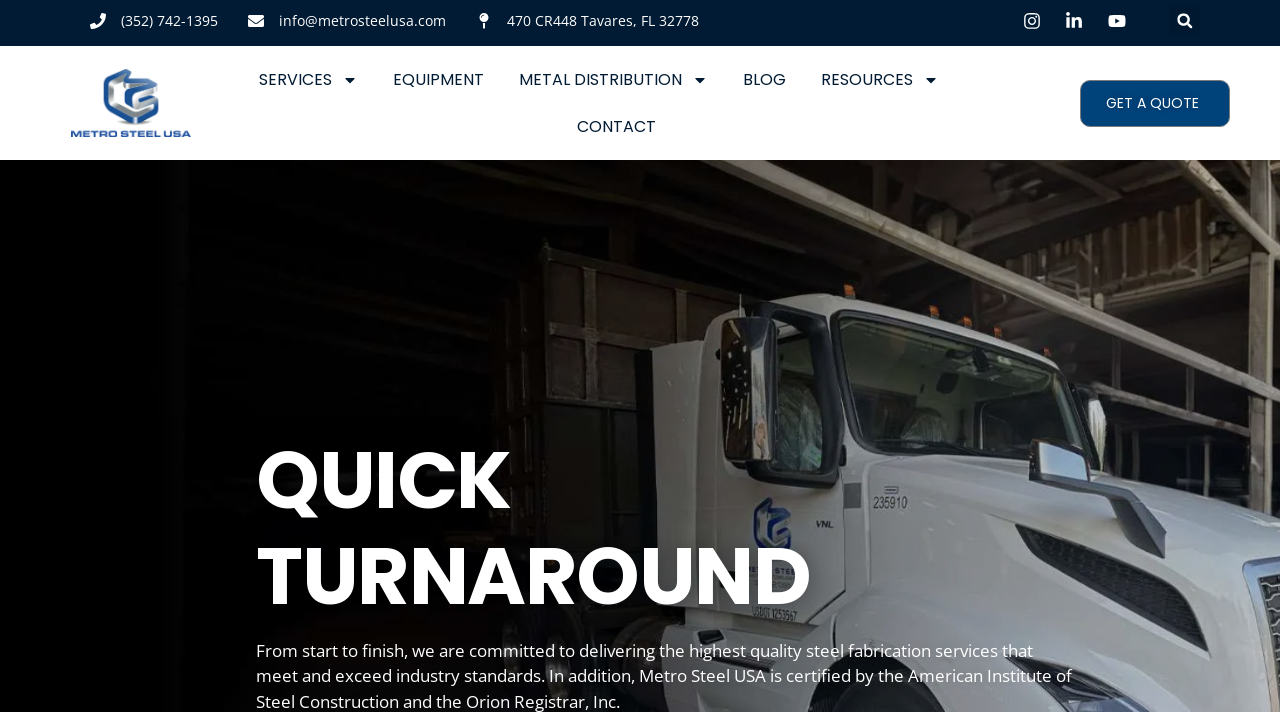Determine the bounding box coordinates for the clickable element required to fulfill the instruction: "get a quote". Provide the coordinates as four float numbers between 0 and 1, i.e., [left, top, right, bottom].

[0.844, 0.112, 0.961, 0.178]